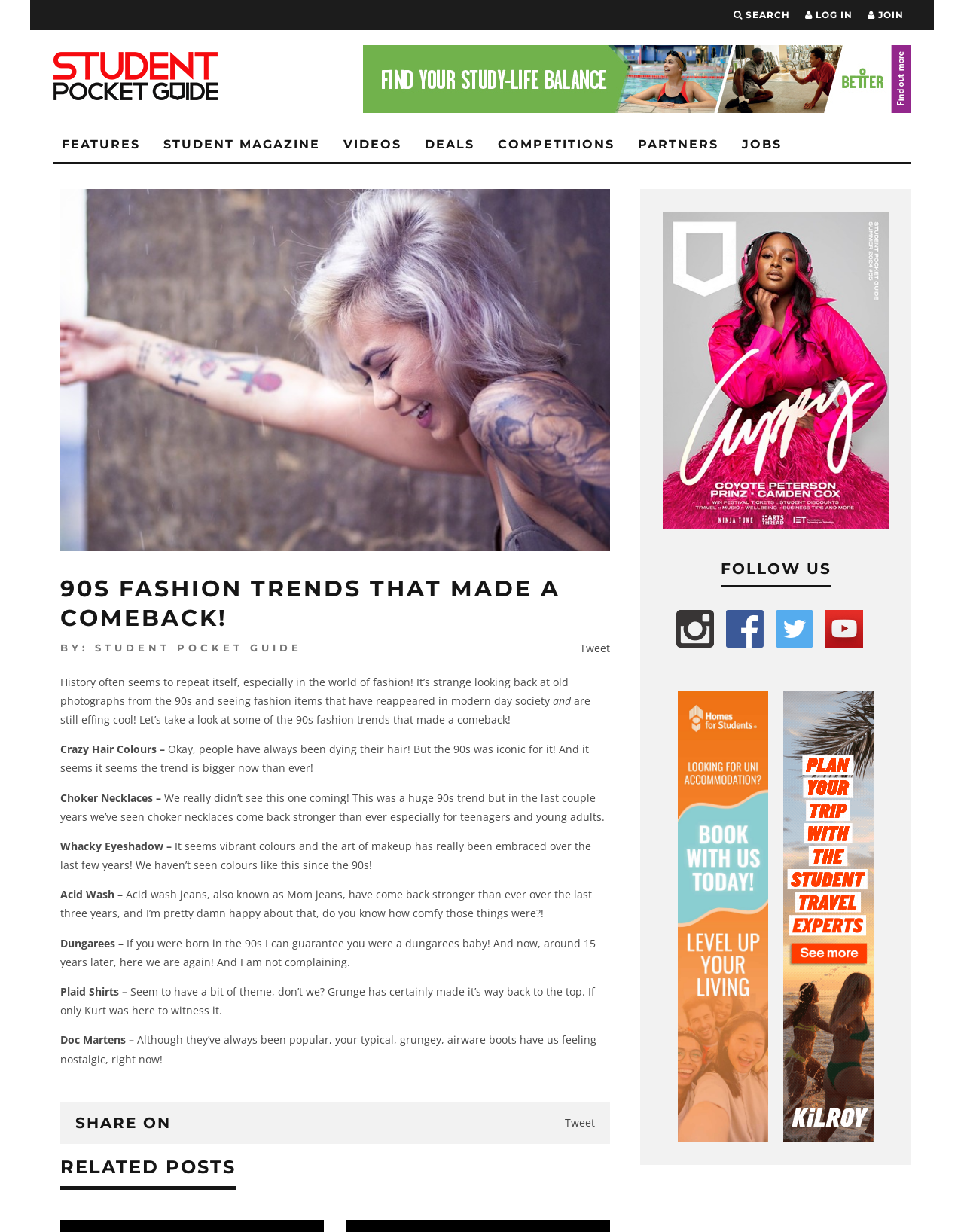What is the topic of the main article?
Use the information from the screenshot to give a comprehensive response to the question.

The main article on the webpage is about 90s fashion trends that have made a comeback, and it lists several examples such as crazy hair colors, choker necklaces, and acid wash jeans.